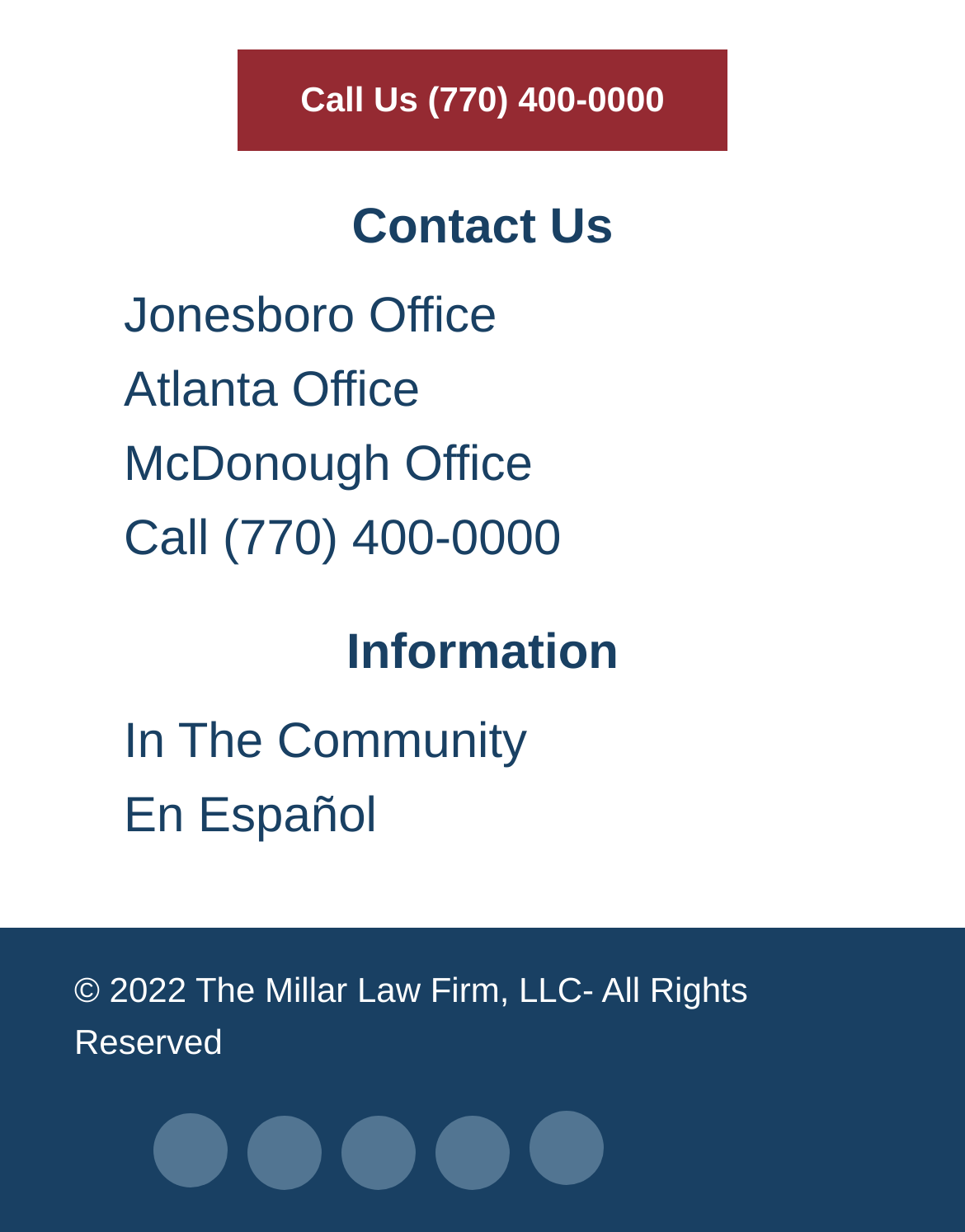How many social media icons are there?
Using the image as a reference, deliver a detailed and thorough answer to the question.

There are five social media icons at the bottom of the page, each with a '1 star' image, and they are all labeled as 'Atlanta Advocate Social media icon'.